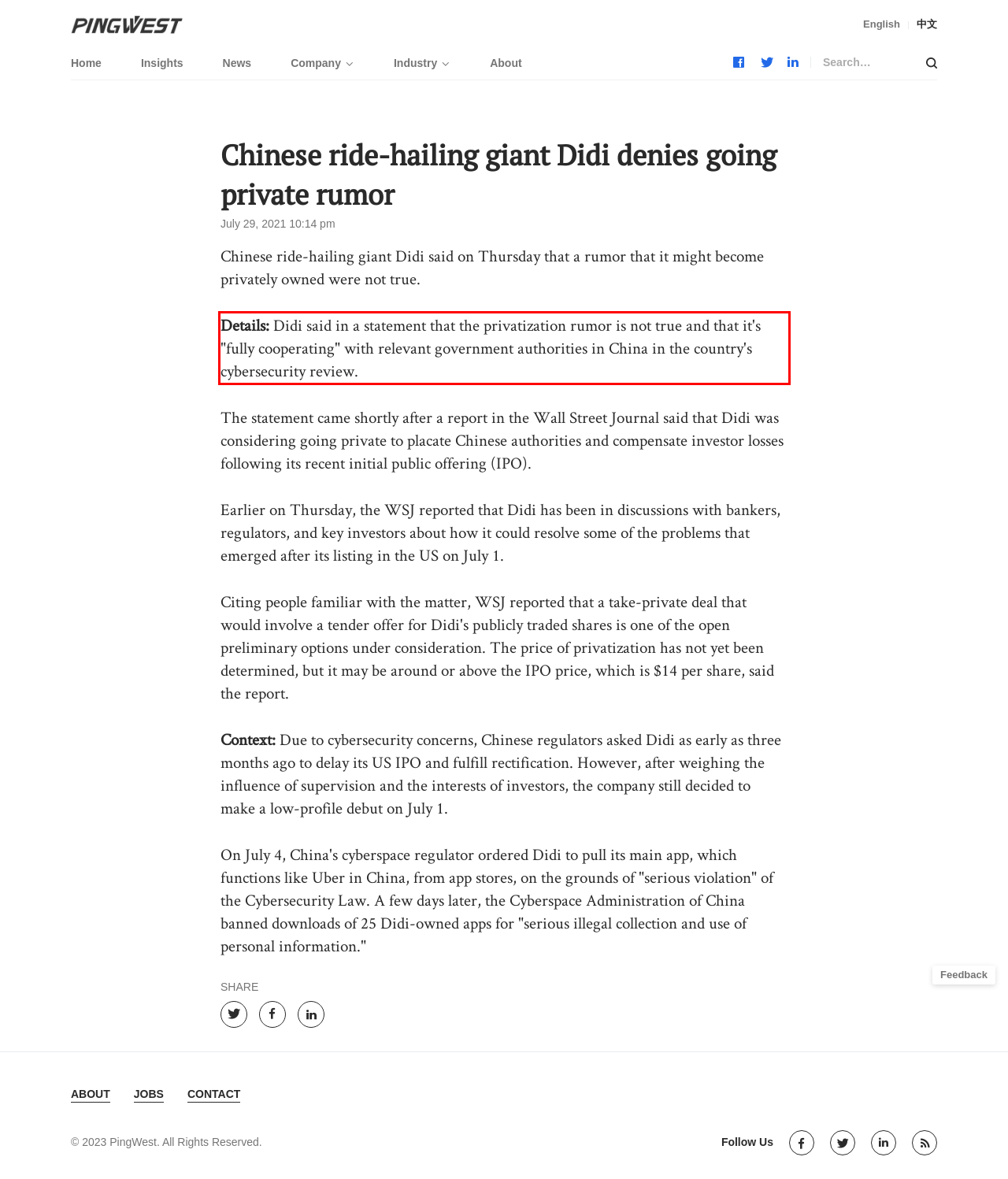Identify the red bounding box in the webpage screenshot and perform OCR to generate the text content enclosed.

Details: Didi said in a statement that the privatization rumor is not true and that it's "fully cooperating" with relevant government authorities in China in the country's cybersecurity review.